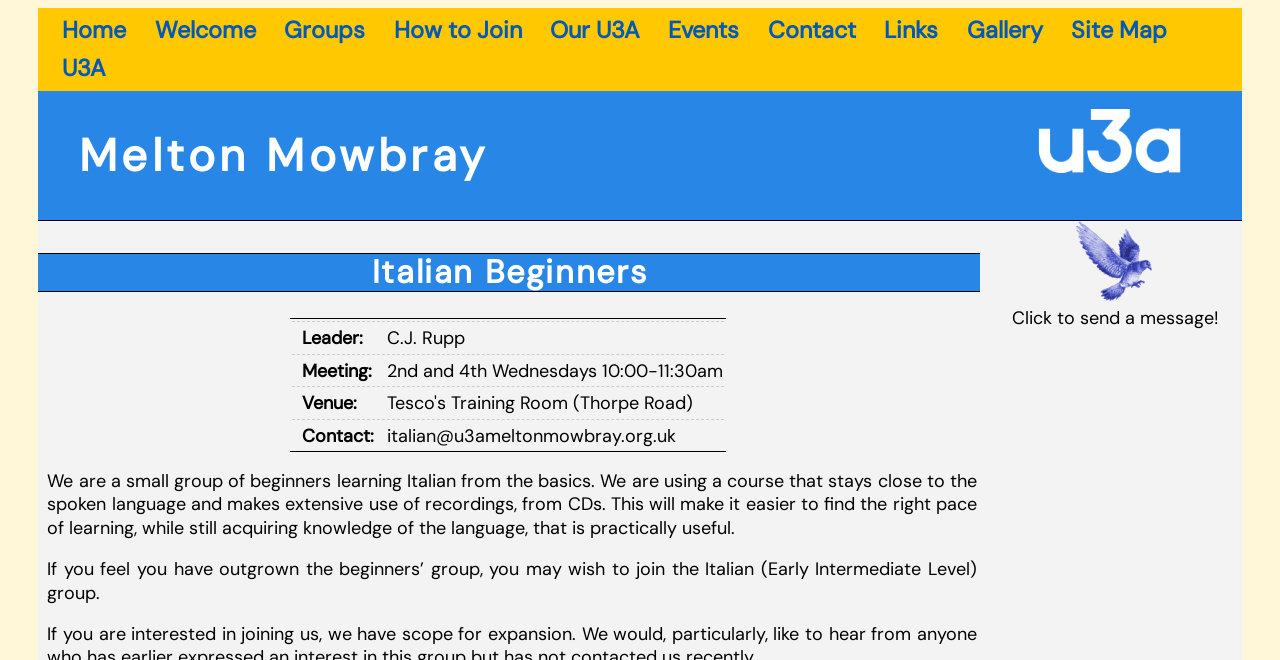Please find the bounding box coordinates of the element that needs to be clicked to perform the following instruction: "Visit the Third Age Trust site". The bounding box coordinates should be four float numbers between 0 and 1, represented as [left, top, right, bottom].

[0.809, 0.24, 0.924, 0.276]